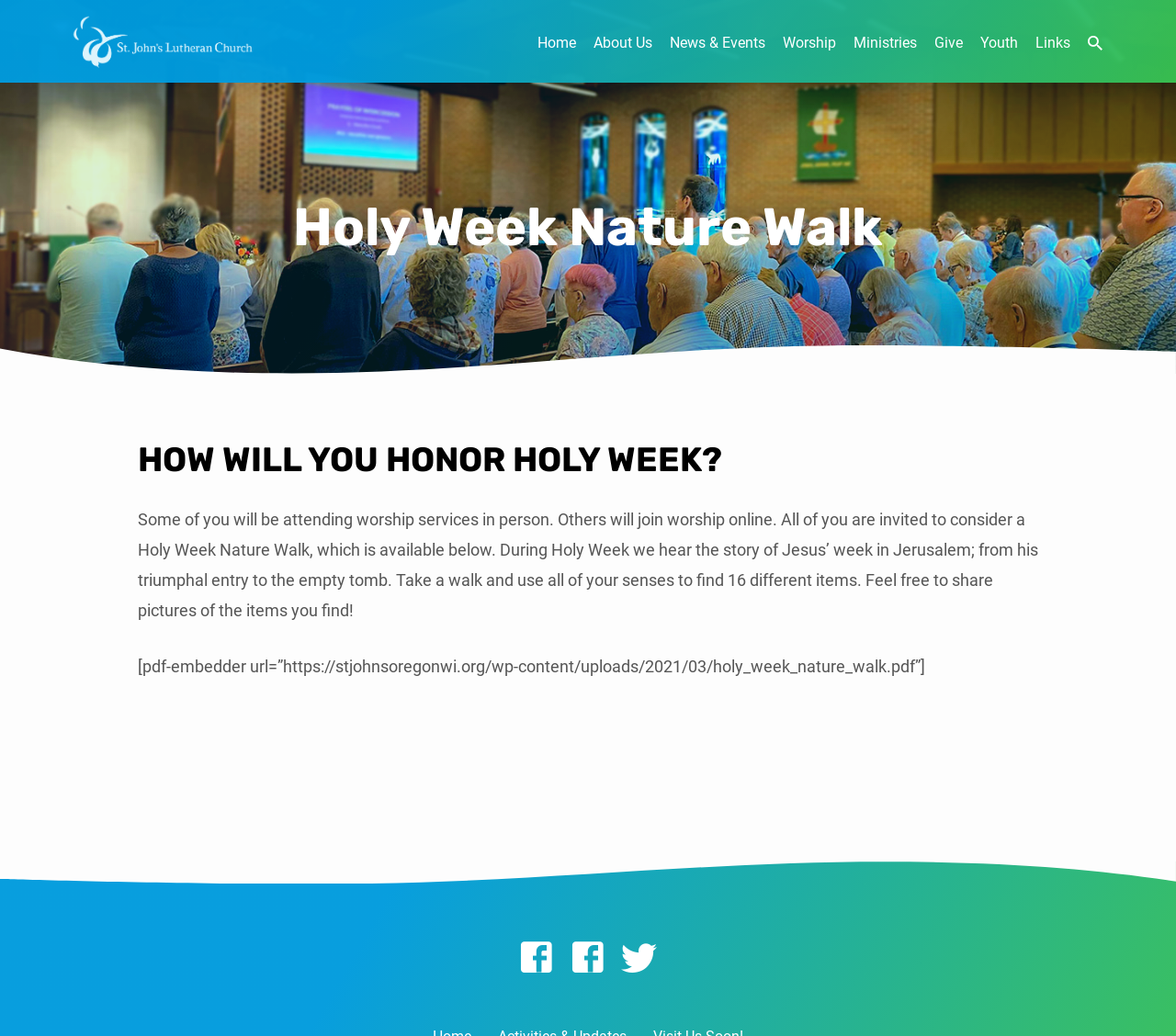Provide a short, one-word or phrase answer to the question below:
What is the theme of the article?

Holy Week Nature Walk